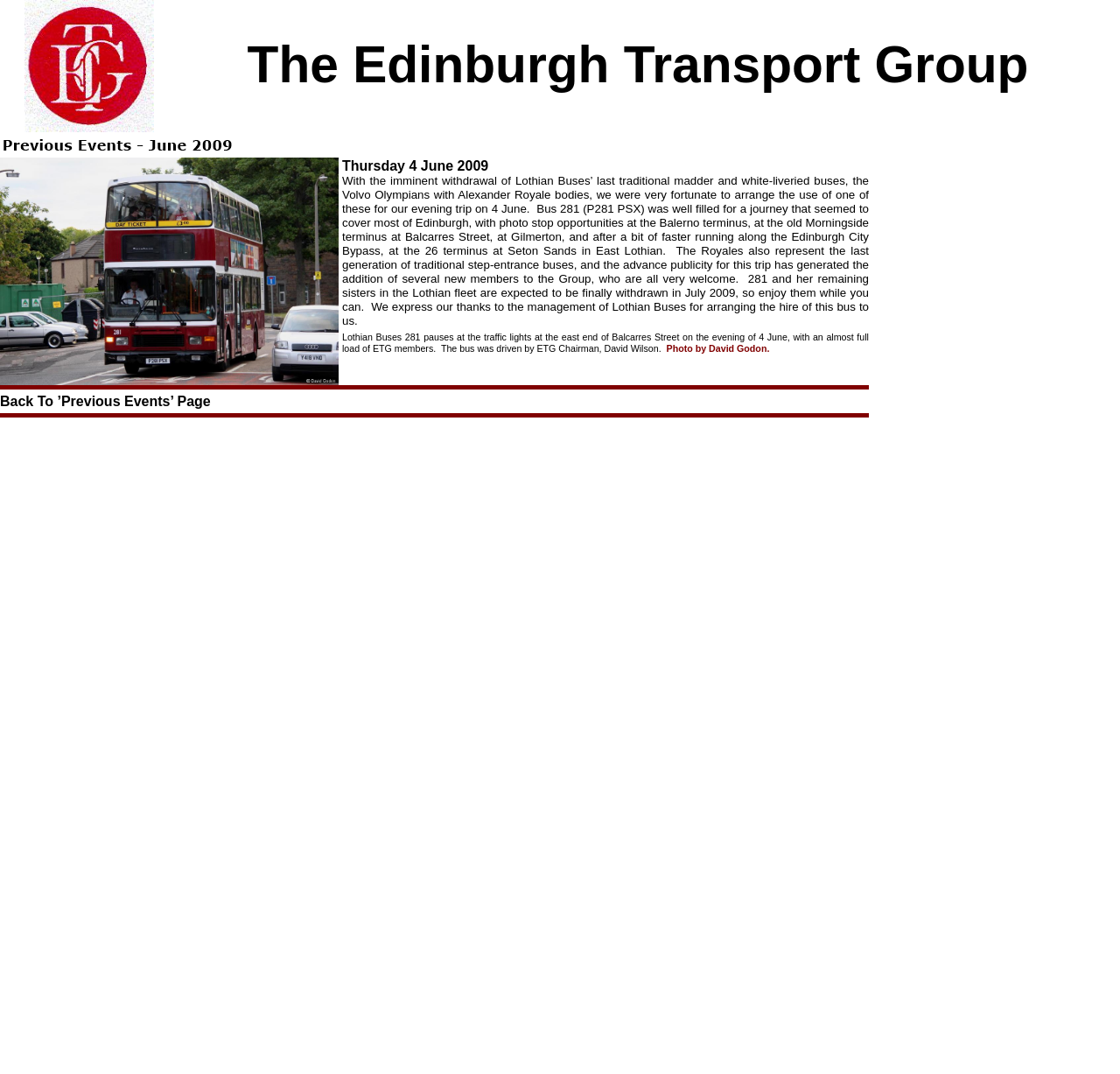What is the expected withdrawal date of the bus?
Please give a detailed and elaborate answer to the question based on the image.

The expected withdrawal date of the bus is mentioned in the text as '281 and her remaining sisters in the Lothian fleet are expected to be finally withdrawn in July 2009...'.